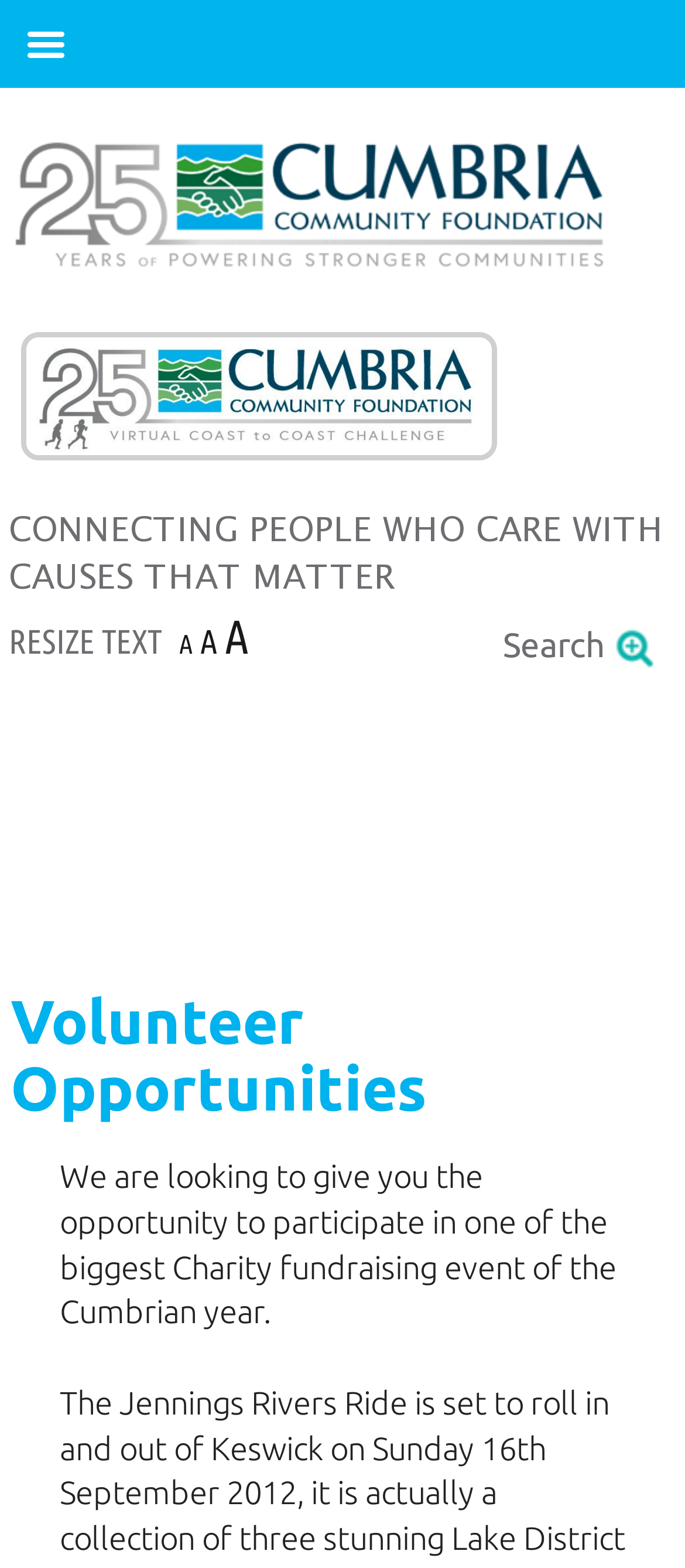What is the category of opportunities mentioned on the webpage?
Based on the visual information, provide a detailed and comprehensive answer.

The category of opportunities mentioned on the webpage can be found by looking at the heading element with the text 'Volunteer Opportunities' which suggests that the webpage is related to volunteer opportunities.